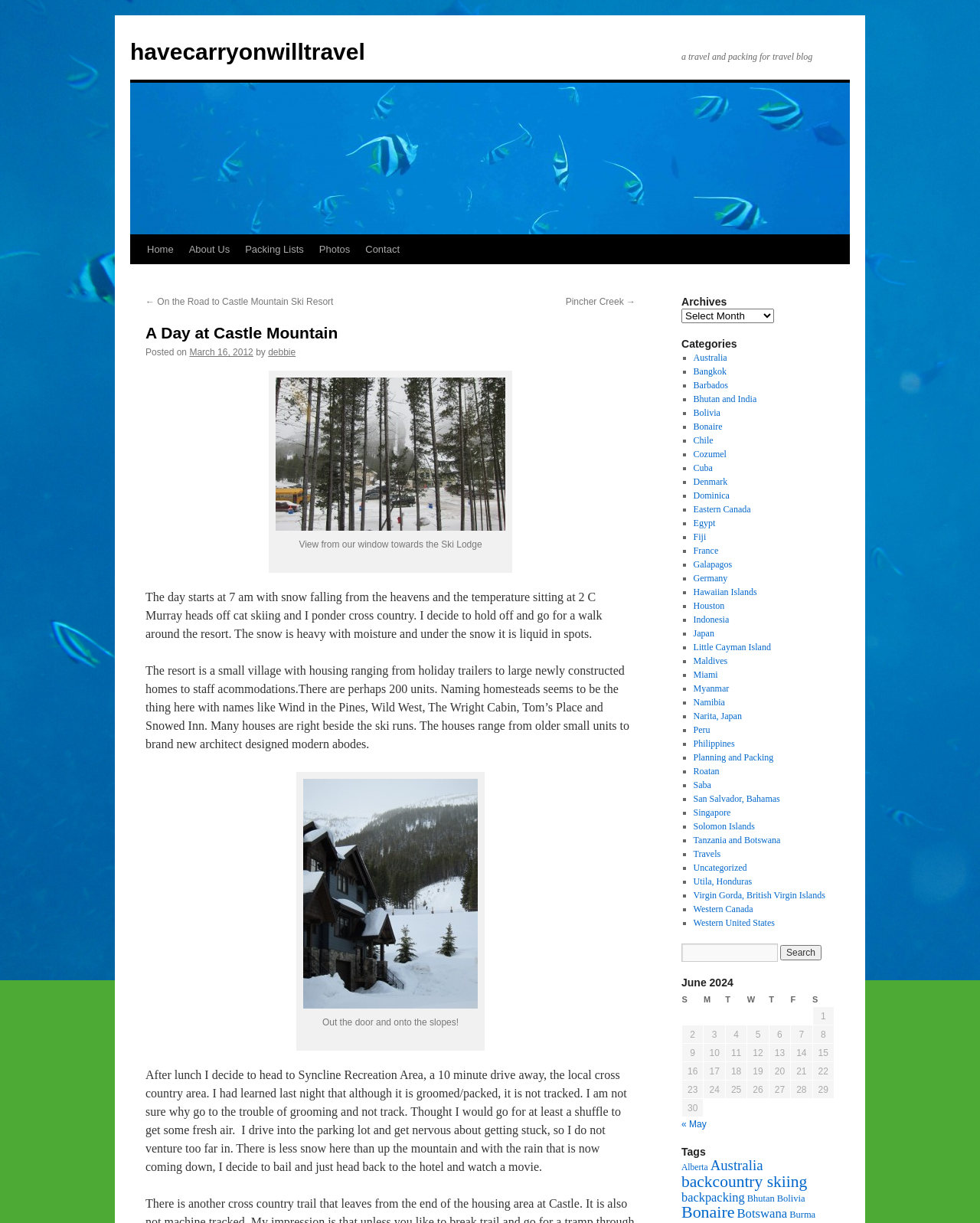Identify the bounding box of the HTML element described as: "Uncategorized".

[0.707, 0.705, 0.762, 0.714]